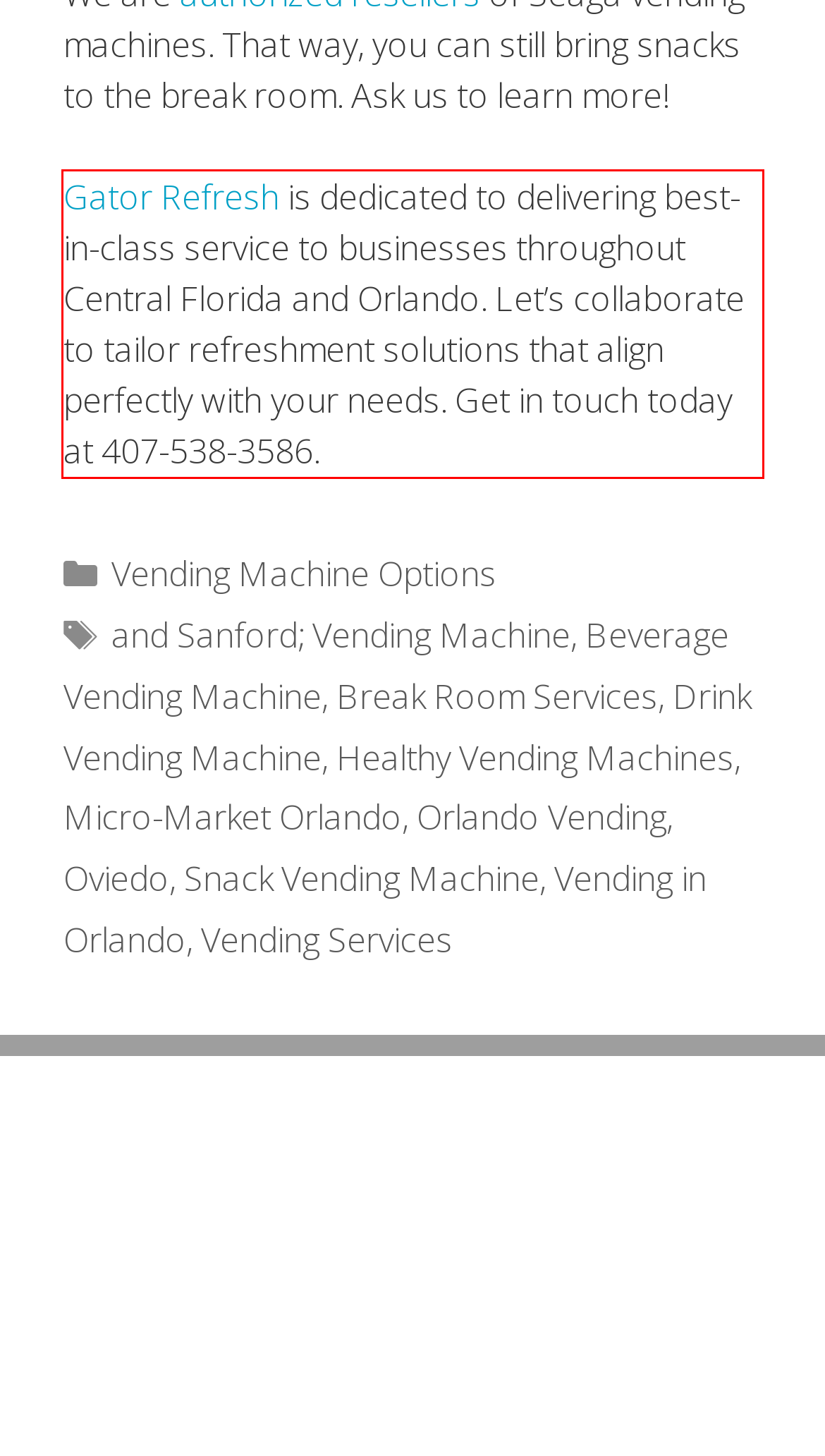You have a webpage screenshot with a red rectangle surrounding a UI element. Extract the text content from within this red bounding box.

Gator Refresh is dedicated to delivering best-in-class service to businesses throughout Central Florida and Orlando. Let’s collaborate to tailor refreshment solutions that align perfectly with your needs. Get in touch today at 407-538-3586.